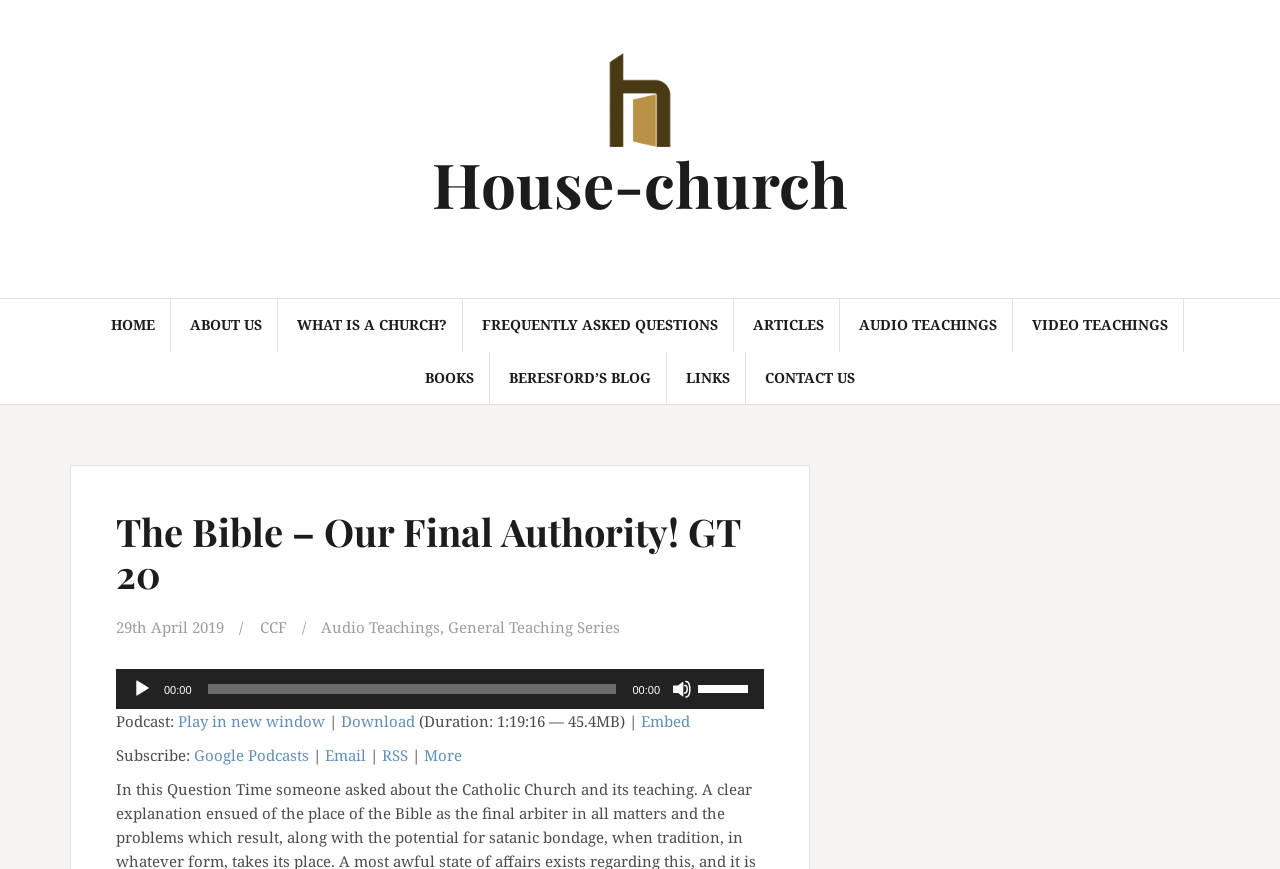Determine the bounding box coordinates for the UI element described. Format the coordinates as (top-left x, top-left y, bottom-right x, bottom-right y) and ensure all values are between 0 and 1. Element description: General Teaching Series

[0.35, 0.71, 0.484, 0.733]